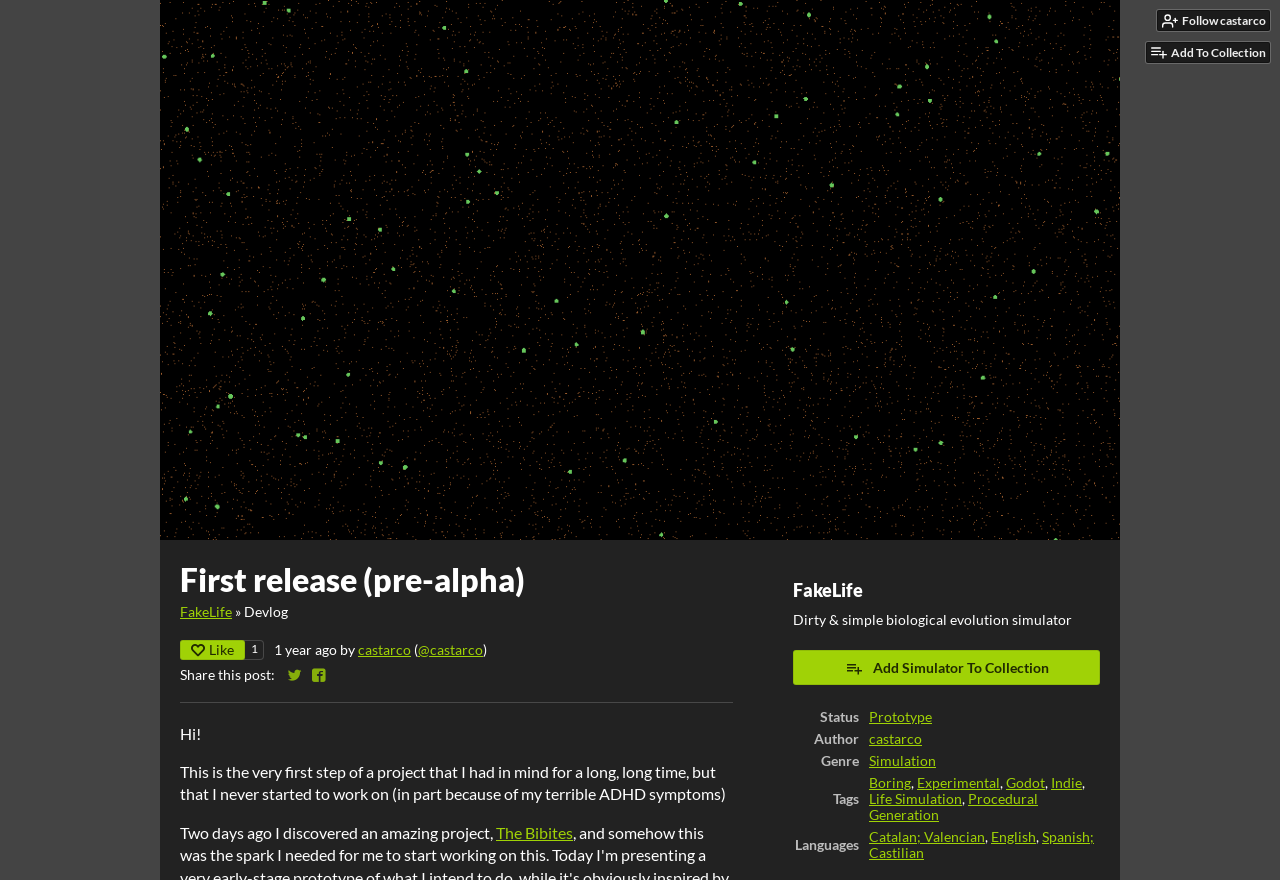Please determine the bounding box coordinates of the element's region to click for the following instruction: "Add To Collection".

[0.895, 0.047, 0.992, 0.072]